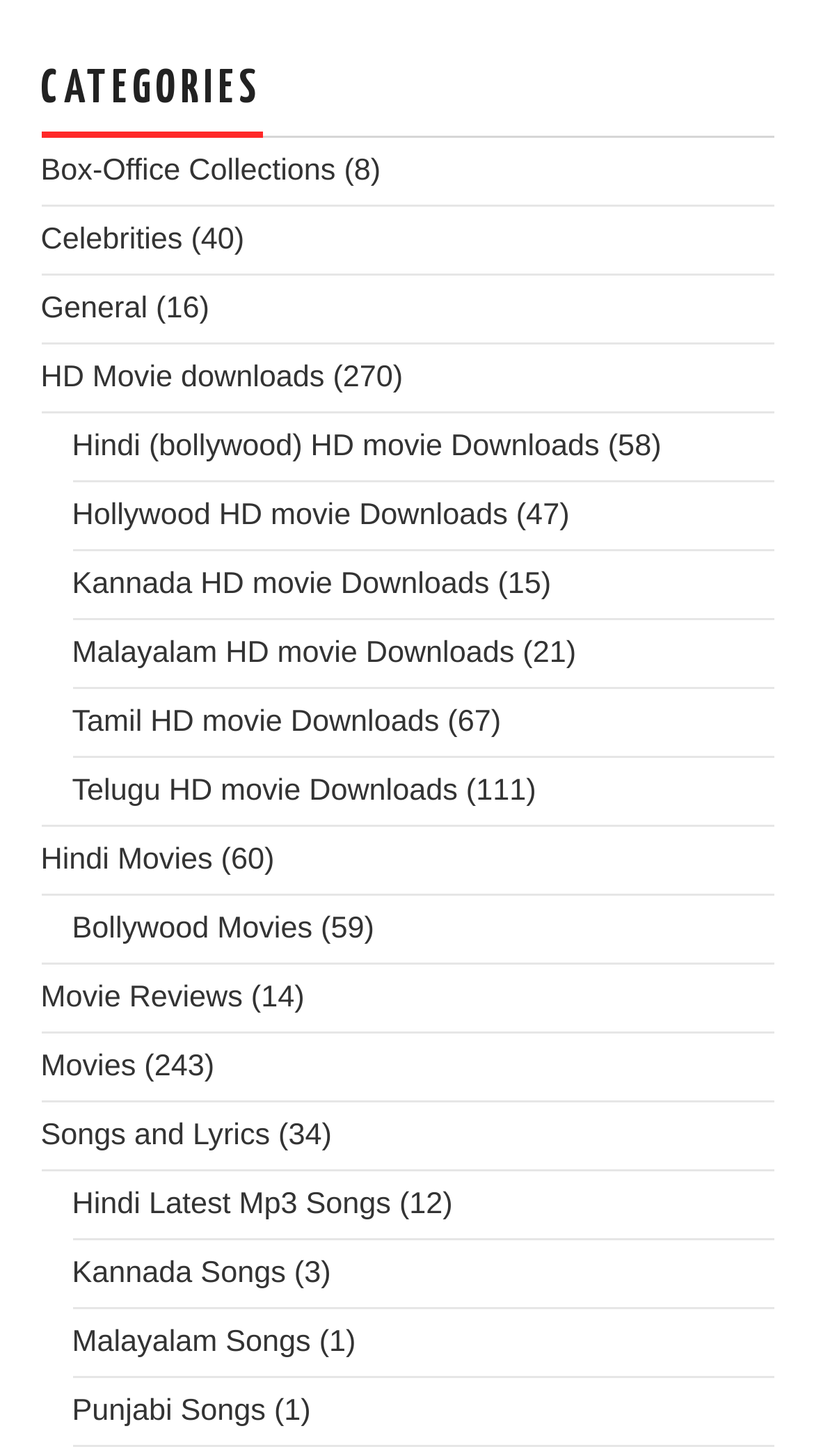Observe the image and answer the following question in detail: How many song categories are available?

I counted the number of links that contain 'Songs' in their text, which are 'Hindi Latest Mp3 Songs', 'Kannada Songs', 'Malayalam Songs', 'Punjabi Songs', and 'Songs and Lyrics'. There are 5 song categories in total.